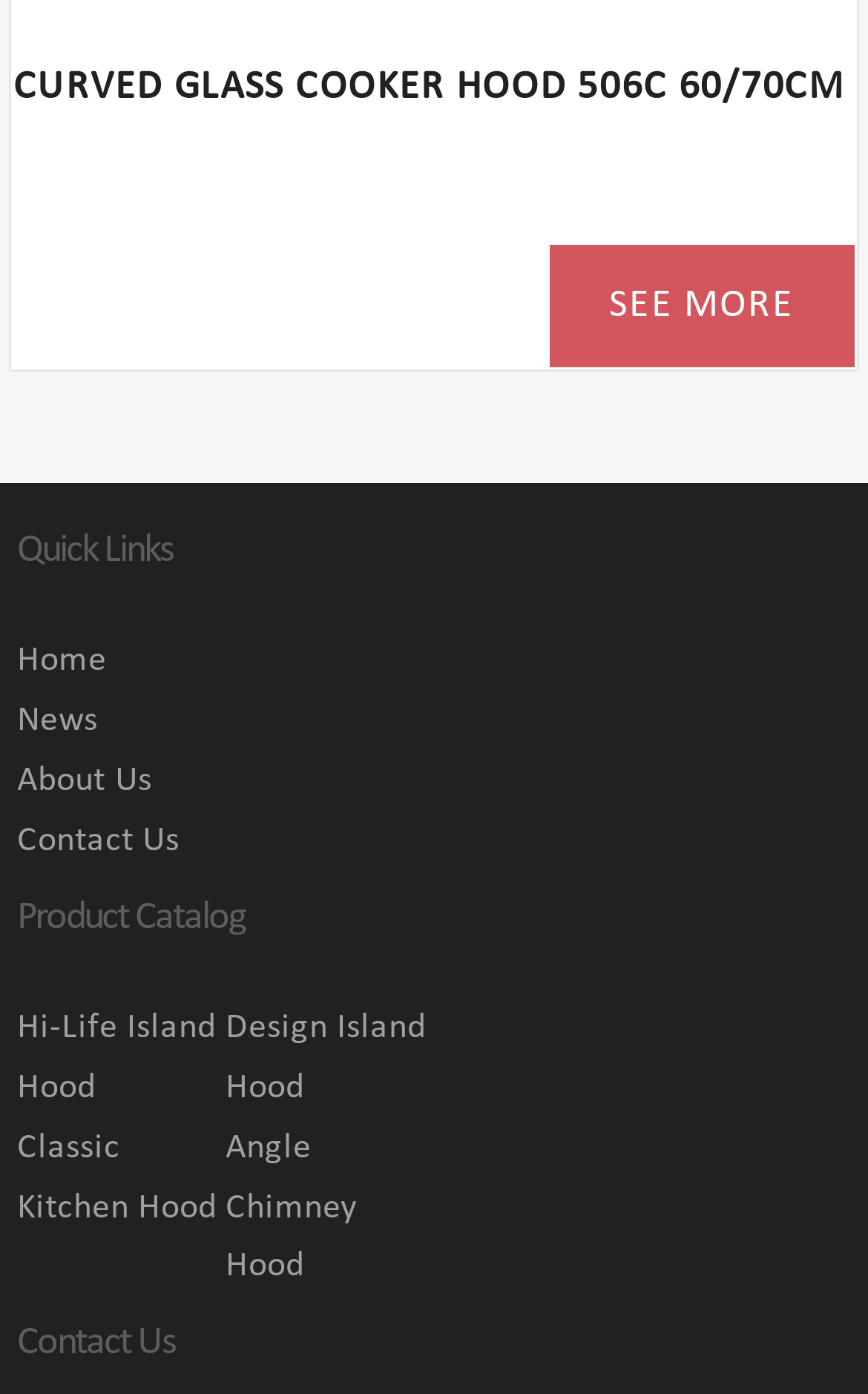Provide the bounding box for the UI element matching this description: "About Us".

[0.02, 0.54, 0.98, 0.583]